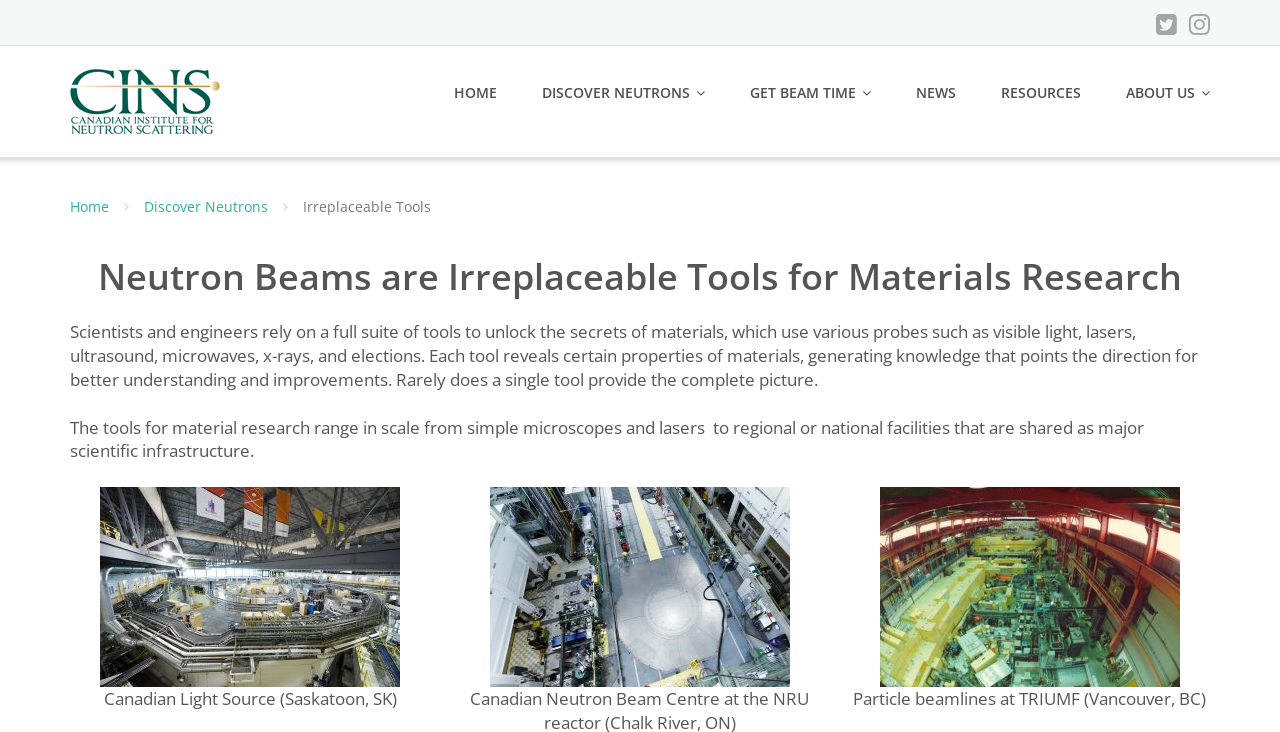Indicate the bounding box coordinates of the clickable region to achieve the following instruction: "Click the DISCOVER NEUTRONS link."

[0.423, 0.098, 0.551, 0.155]